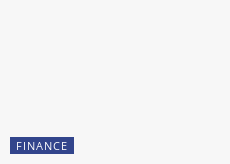What is the color of the text on the button?
From the image, provide a succinct answer in one word or a short phrase.

White